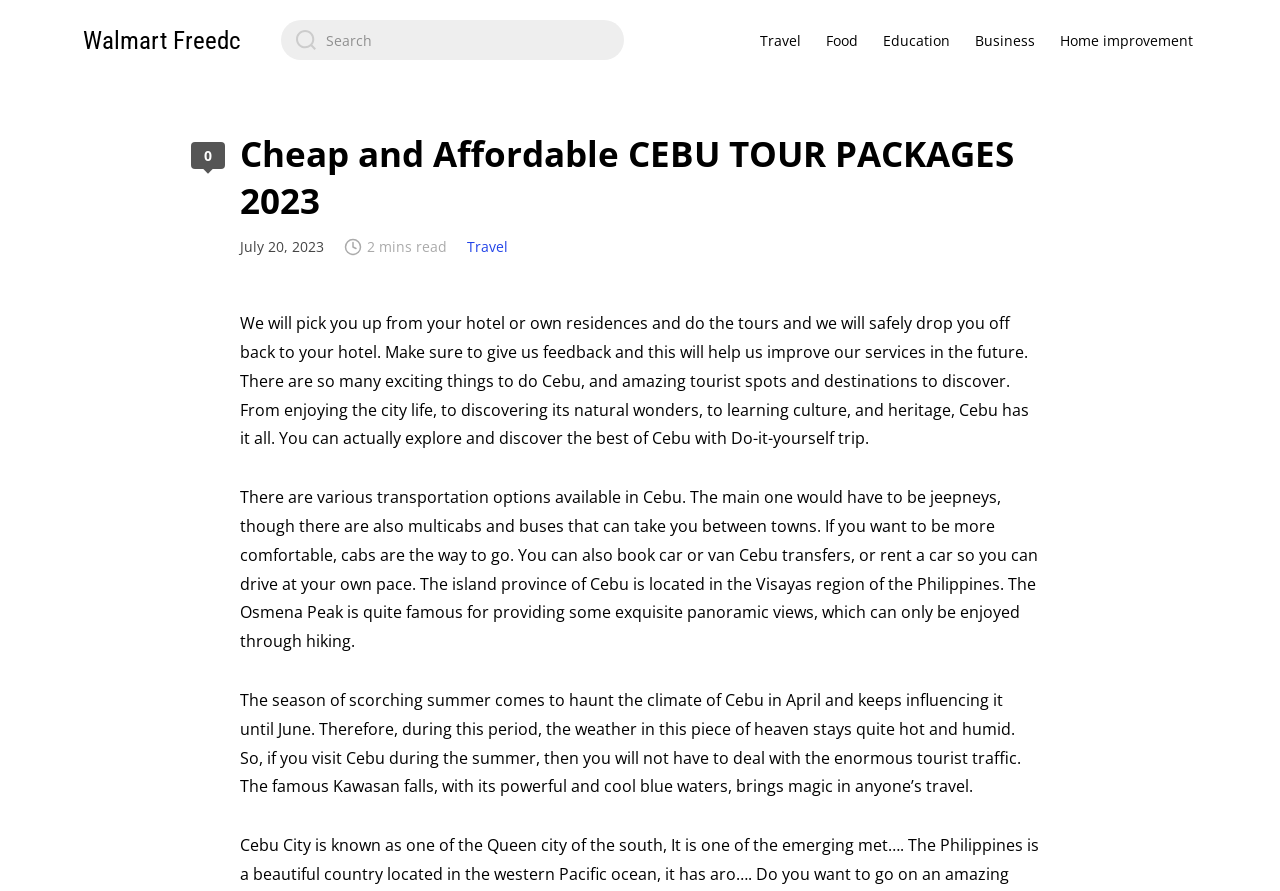Respond concisely with one word or phrase to the following query:
What is the famous waterfall mentioned in the webpage?

Kawasan falls